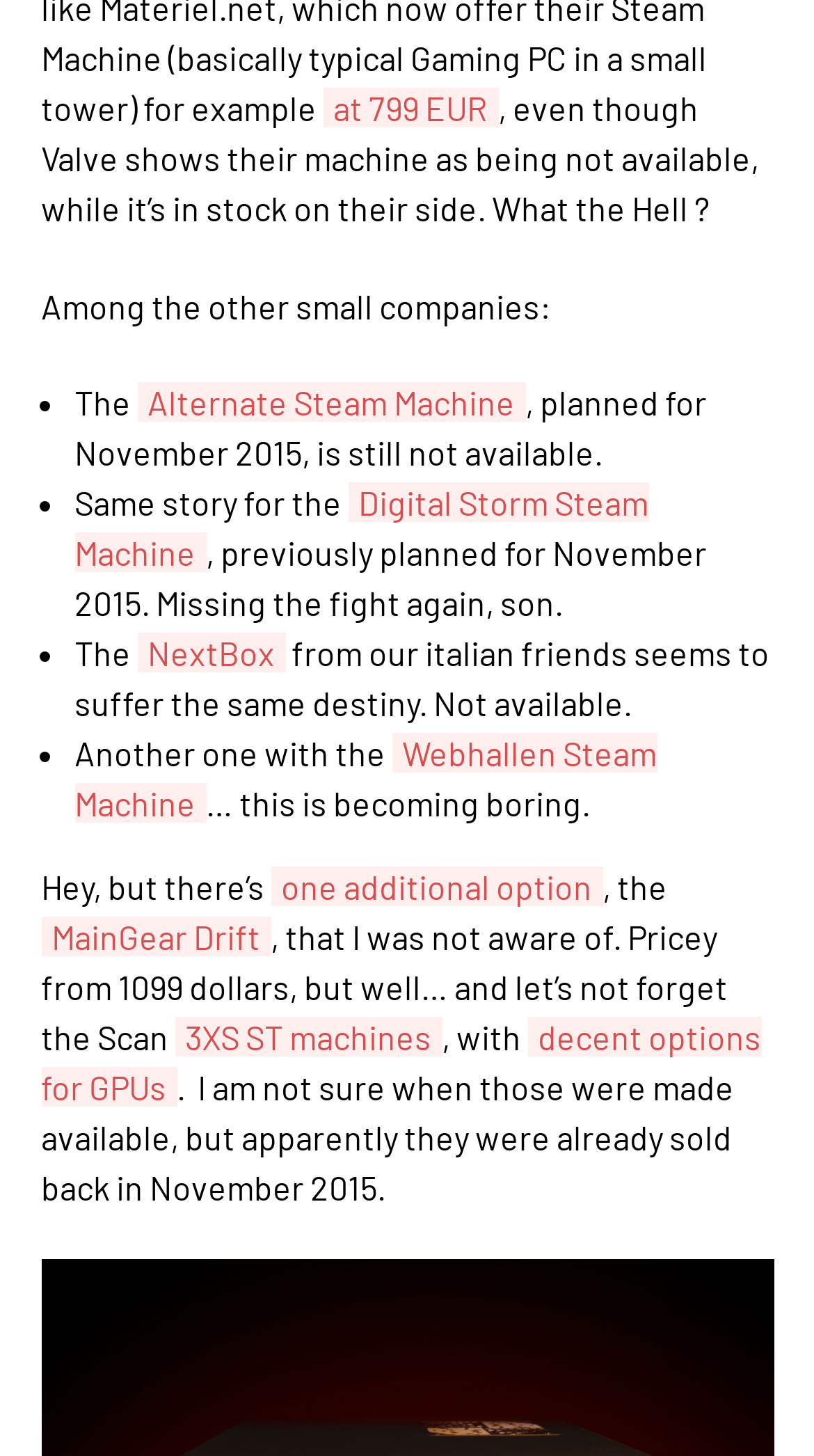What is the price range of the 3XS ST machines?
Please answer the question with as much detail as possible using the screenshot.

The webpage mentions that the 3XS ST machines have decent options for GPUs, but it does not specify the price range of these machines.